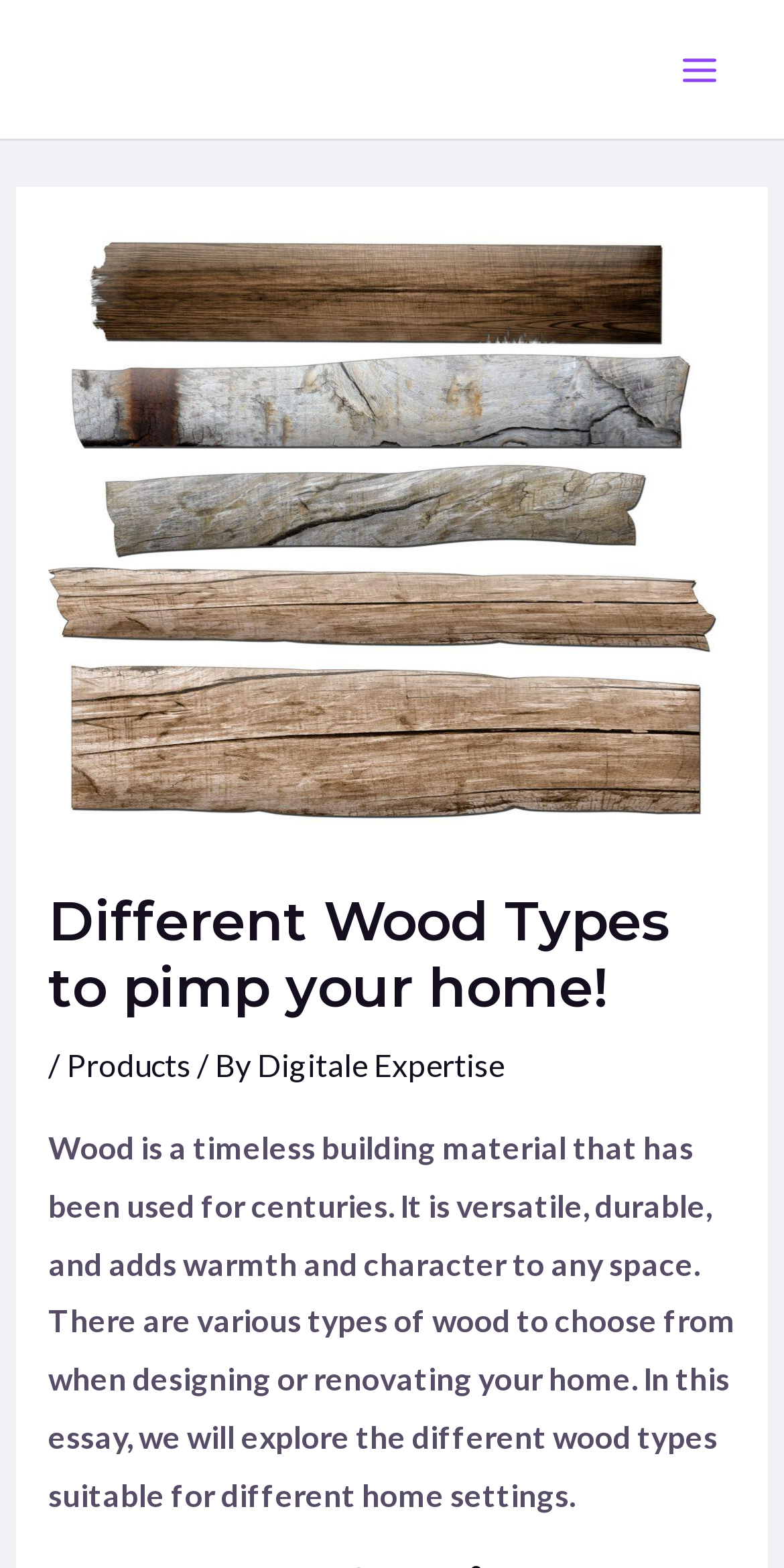Describe the webpage in detail, including text, images, and layout.

The webpage is about exploring different wood types for home design and renovation. At the top-right corner, there is a main menu button. Below the button, there is a header section that spans almost the entire width of the page. The header section contains a heading that reads "Different Wood Types to pimp your home!" followed by a slash and two links, "Products" and "Digitale Expertise", separated by a "By" text.

Below the header section, there is a large block of text that occupies most of the page's width. The text describes the benefits of using wood as a building material and introduces the topic of exploring different wood types for home settings.

At the bottom-left corner, there is a small text block that reads "Post navigation". There is also an image on the page, located near the main menu button, but its content is not described.